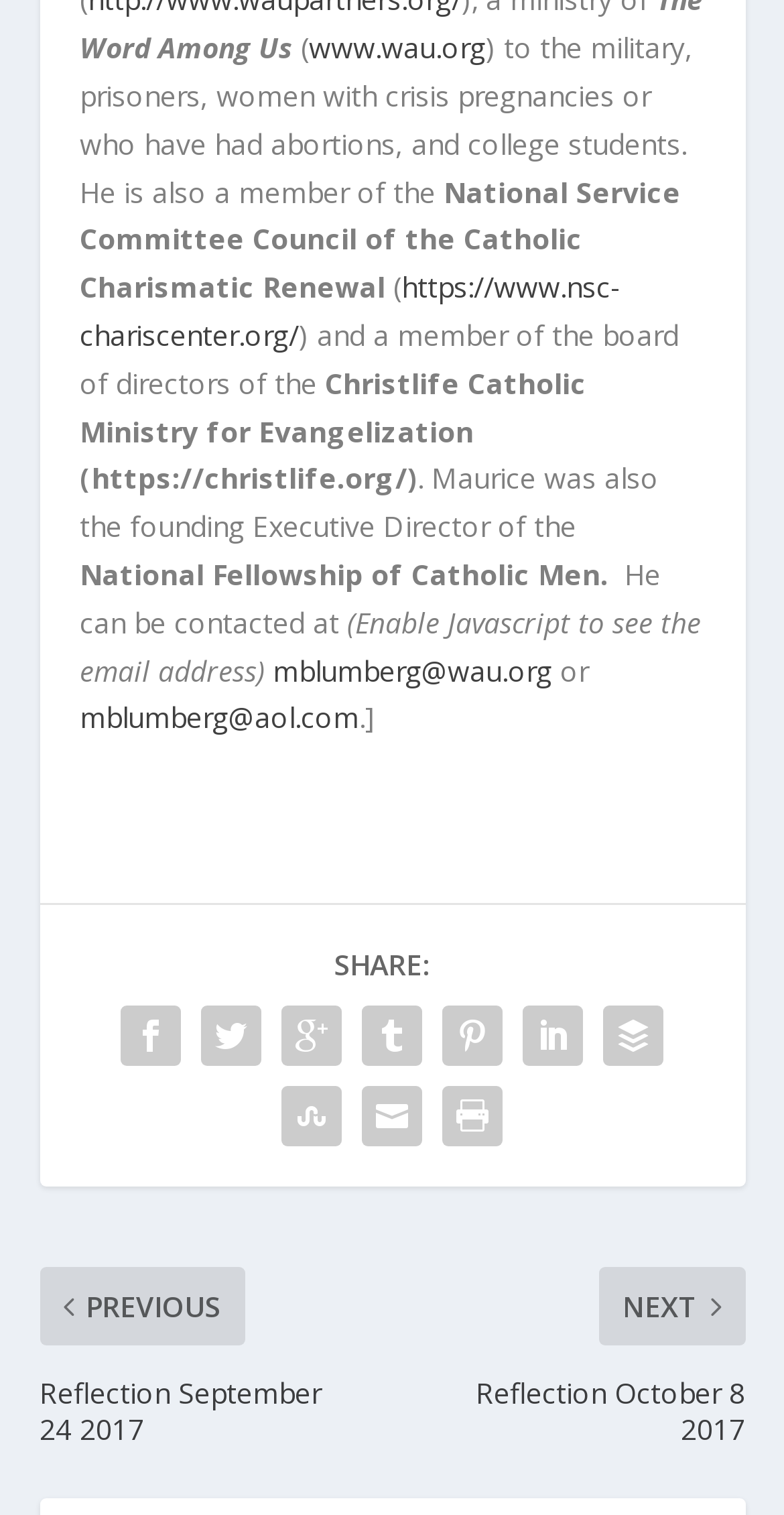How many social media links are provided?
Provide a detailed and well-explained answer to the question.

To find the number of social media links provided, we need to look at the links provided at the bottom of the page. There are 7 social media links provided, which are represented by icons.